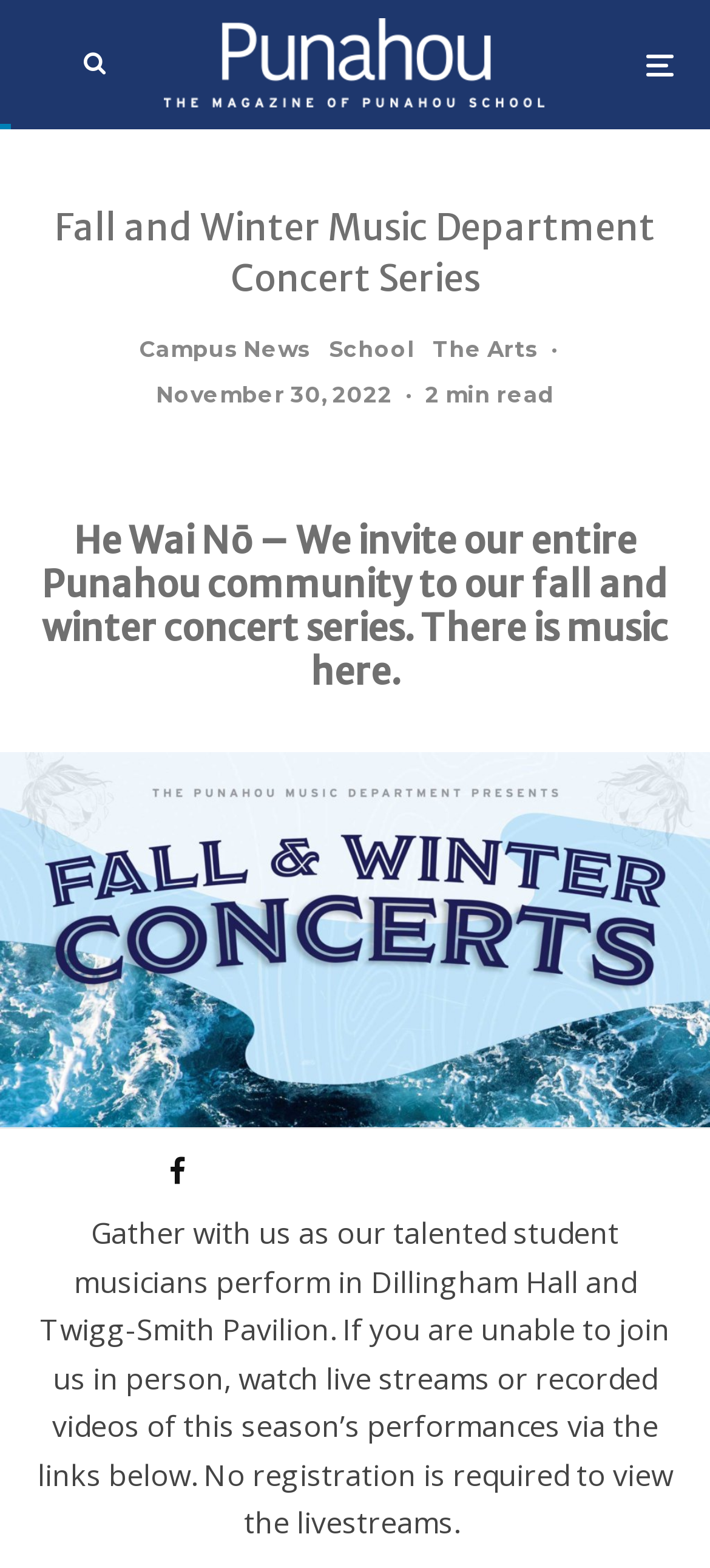Based on the image, provide a detailed and complete answer to the question: 
What is the date of the latest article?

I found the date of the latest article by looking at the time element on the webpage, which is located below the heading 'Fall and Winter Music Department Concert Series'. The text inside the time element is 'November 30, 2022', which indicates the date of the latest article.